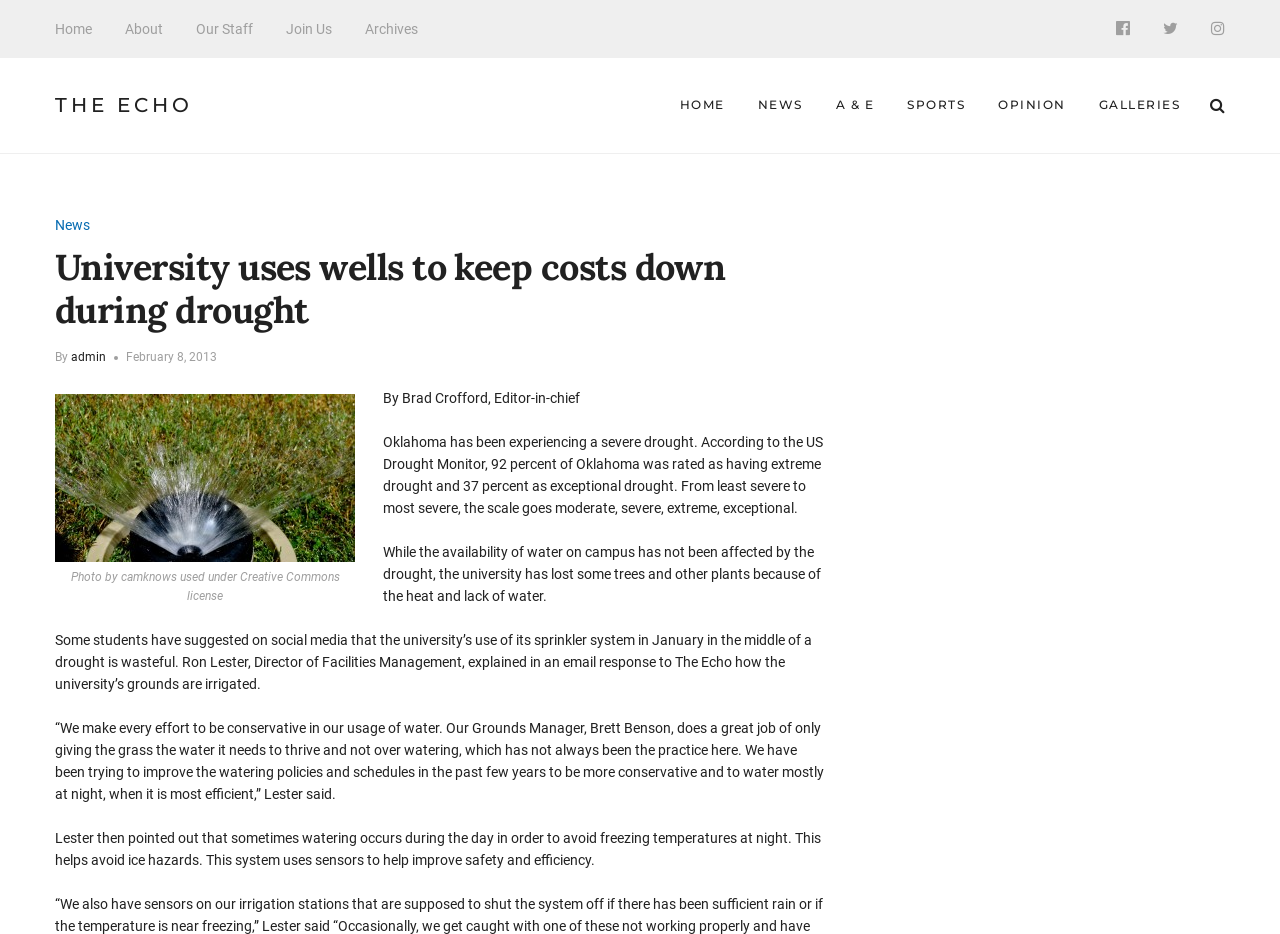Using the elements shown in the image, answer the question comprehensively: What percentage of Oklahoma was rated as having extreme drought?

I found the answer by reading the text 'According to the US Drought Monitor, 92 percent of Oklahoma was rated as having extreme drought and 37 percent as exceptional drought.' which is located in the middle of the article.